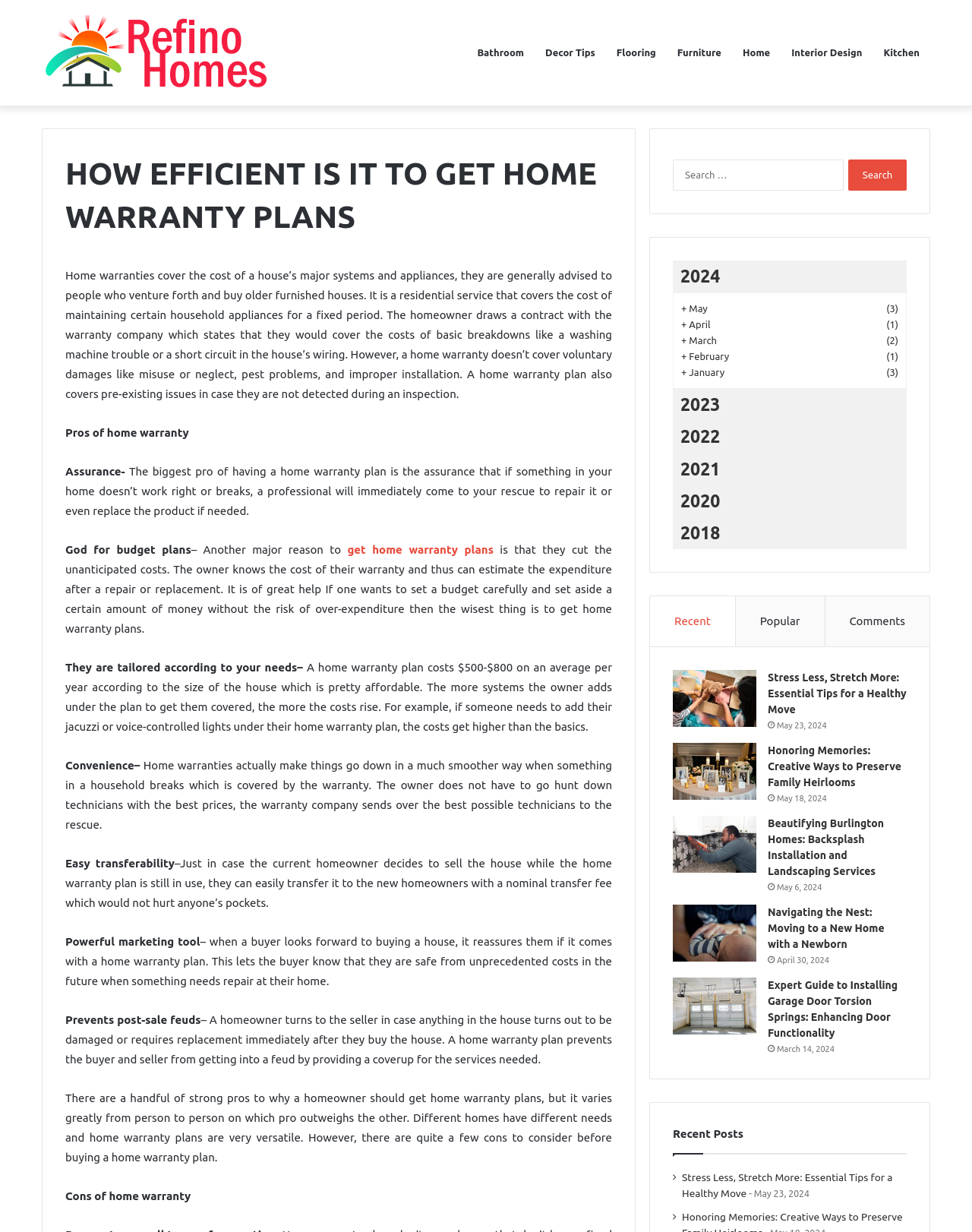Please provide the bounding box coordinates for the element that needs to be clicked to perform the instruction: "Click on the 'Home' link". The coordinates must consist of four float numbers between 0 and 1, formatted as [left, top, right, bottom].

[0.753, 0.0, 0.803, 0.086]